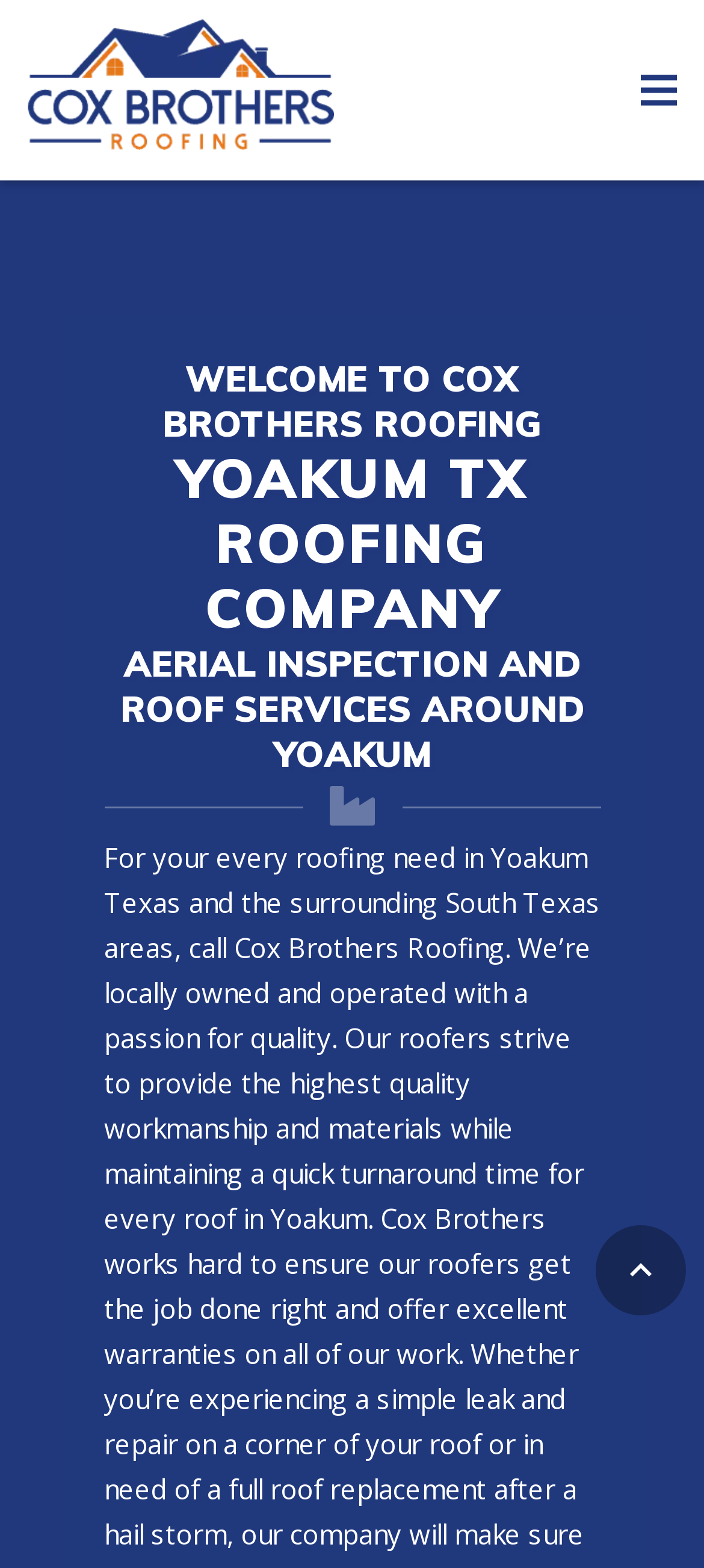What is the main service provided by the company?
Please provide an in-depth and detailed response to the question.

The main service provided by the company can be inferred from the static text 'AERIAL INSPECTION AND ROOF SERVICES AROUND YOAKUM' and the company name 'Cox Brothers Roofing', which suggests that the company provides roofing services.